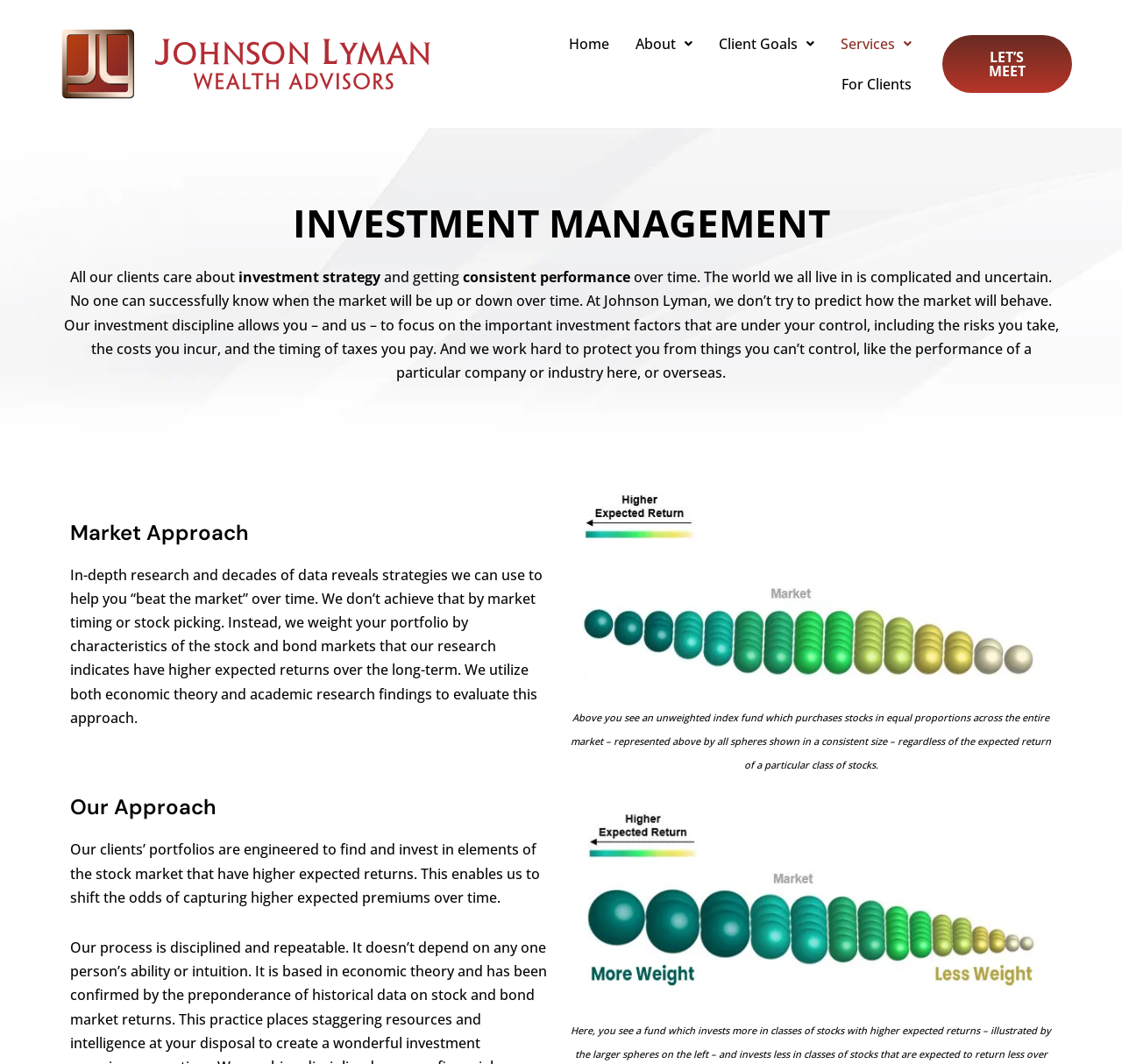Bounding box coordinates should be provided in the format (top-left x, top-left y, bottom-right x, bottom-right y) with all values between 0 and 1. Identify the bounding box for this UI element: About

[0.555, 0.022, 0.629, 0.06]